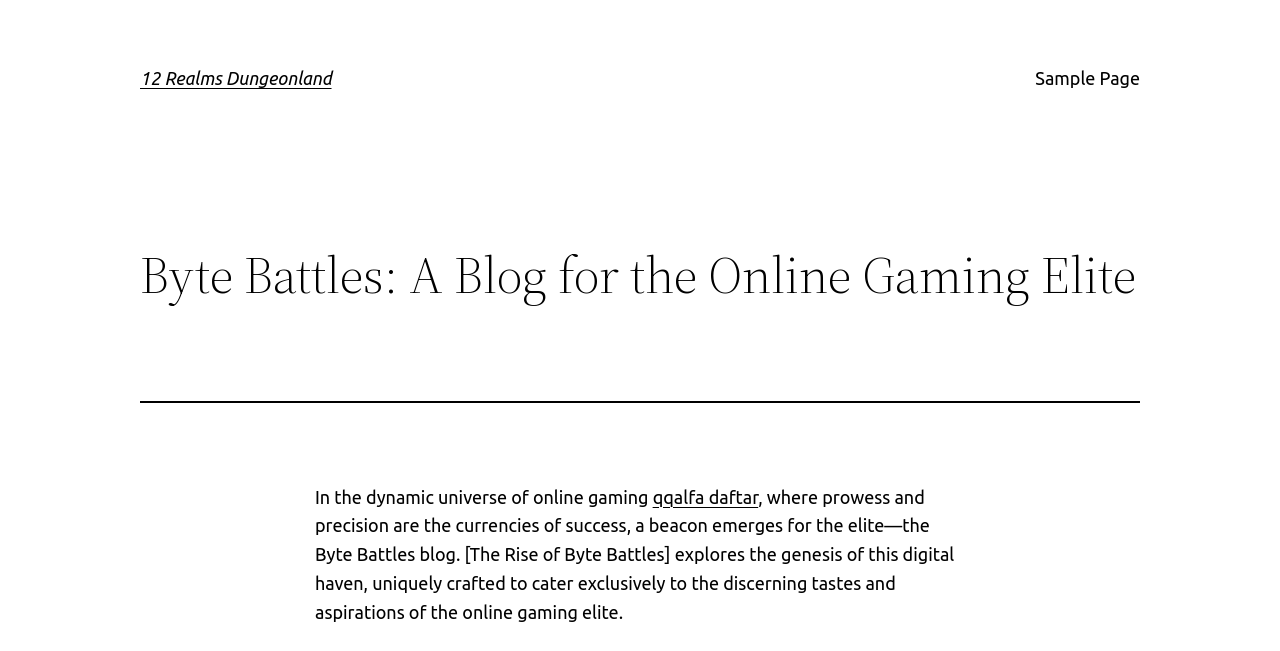Using the provided description 12 Realms Dungeonland, find the bounding box coordinates for the UI element. Provide the coordinates in (top-left x, top-left y, bottom-right x, bottom-right y) format, ensuring all values are between 0 and 1.

[0.109, 0.104, 0.259, 0.135]